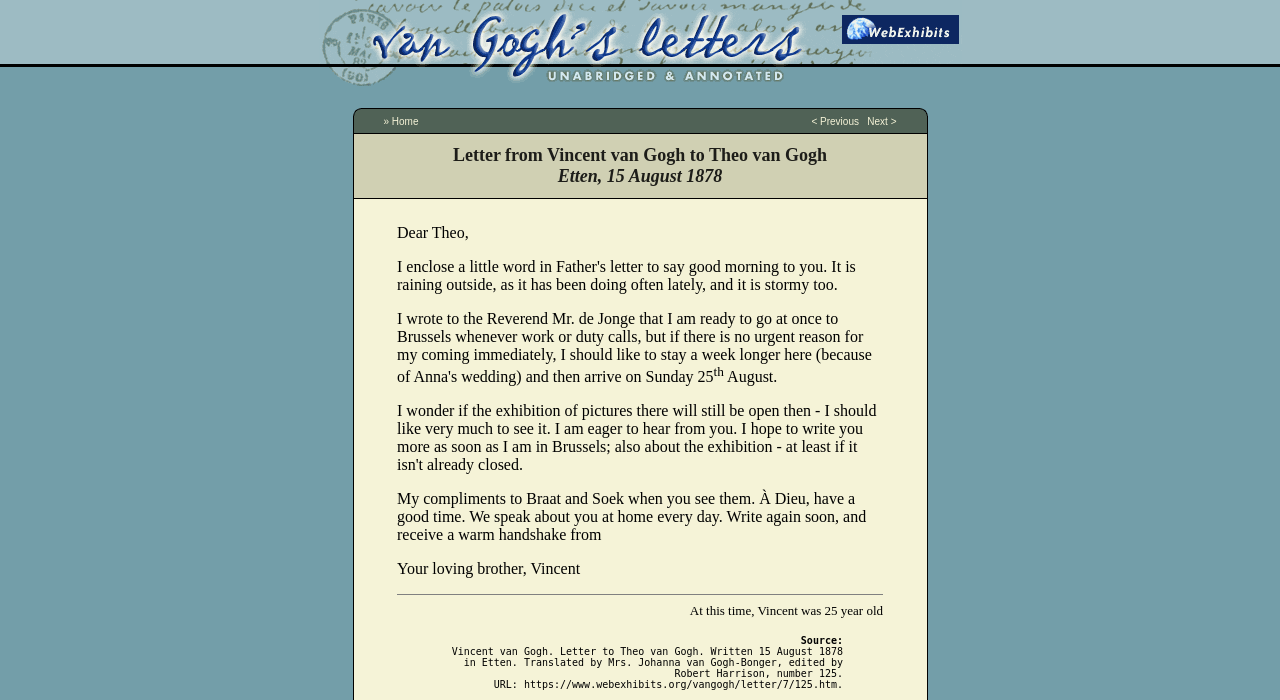What is the title of the letter?
Provide an in-depth and detailed explanation in response to the question.

I found the title of the letter by looking at the text content of the webpage, specifically the LayoutTableCell element with the text 'Letter from Vincent van Gogh to Theo van Gogh Etten, 15 August 1878'.